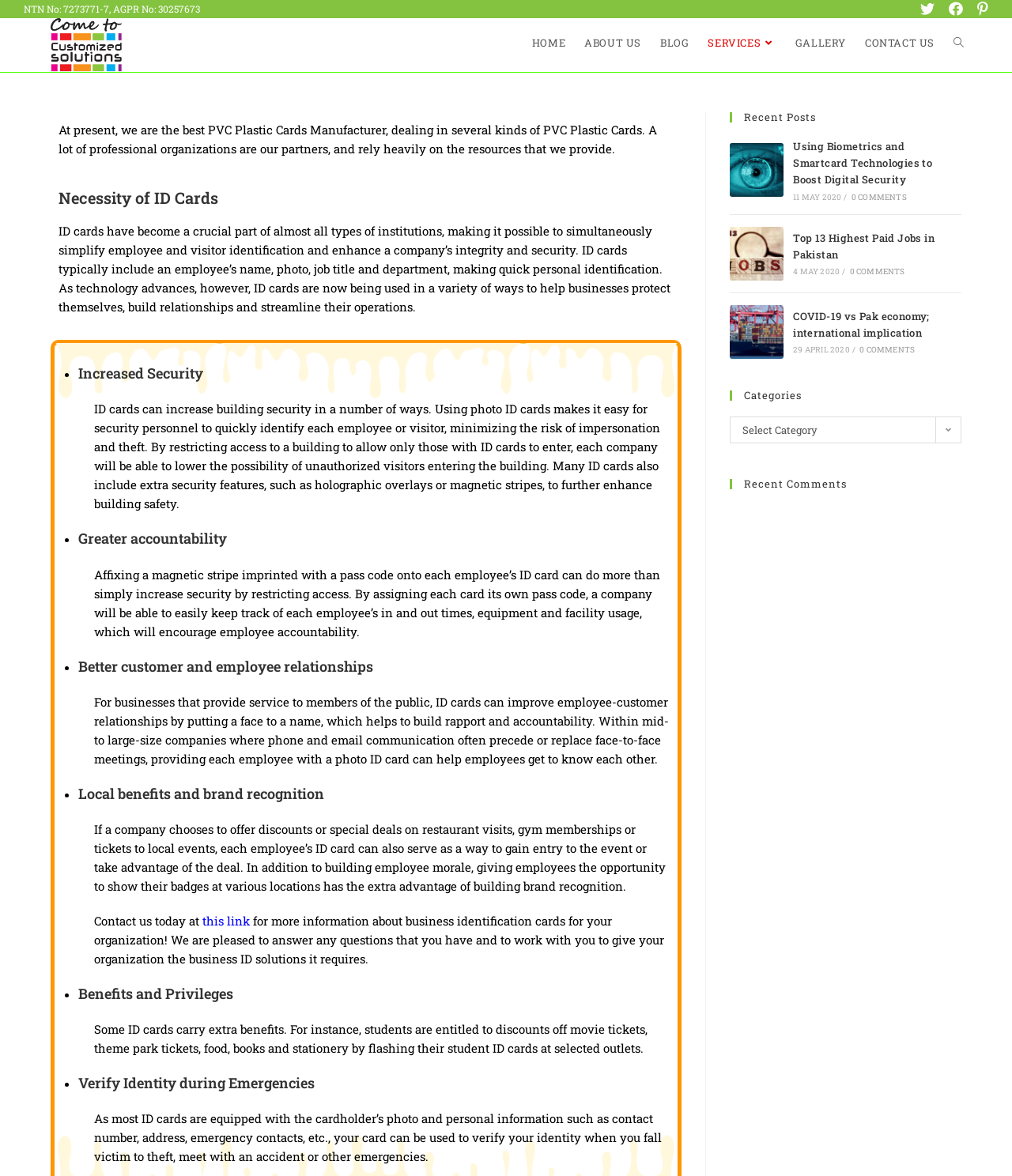Could you highlight the region that needs to be clicked to execute the instruction: "Click on the 'this link' to get more information about business identification cards"?

[0.2, 0.776, 0.247, 0.79]